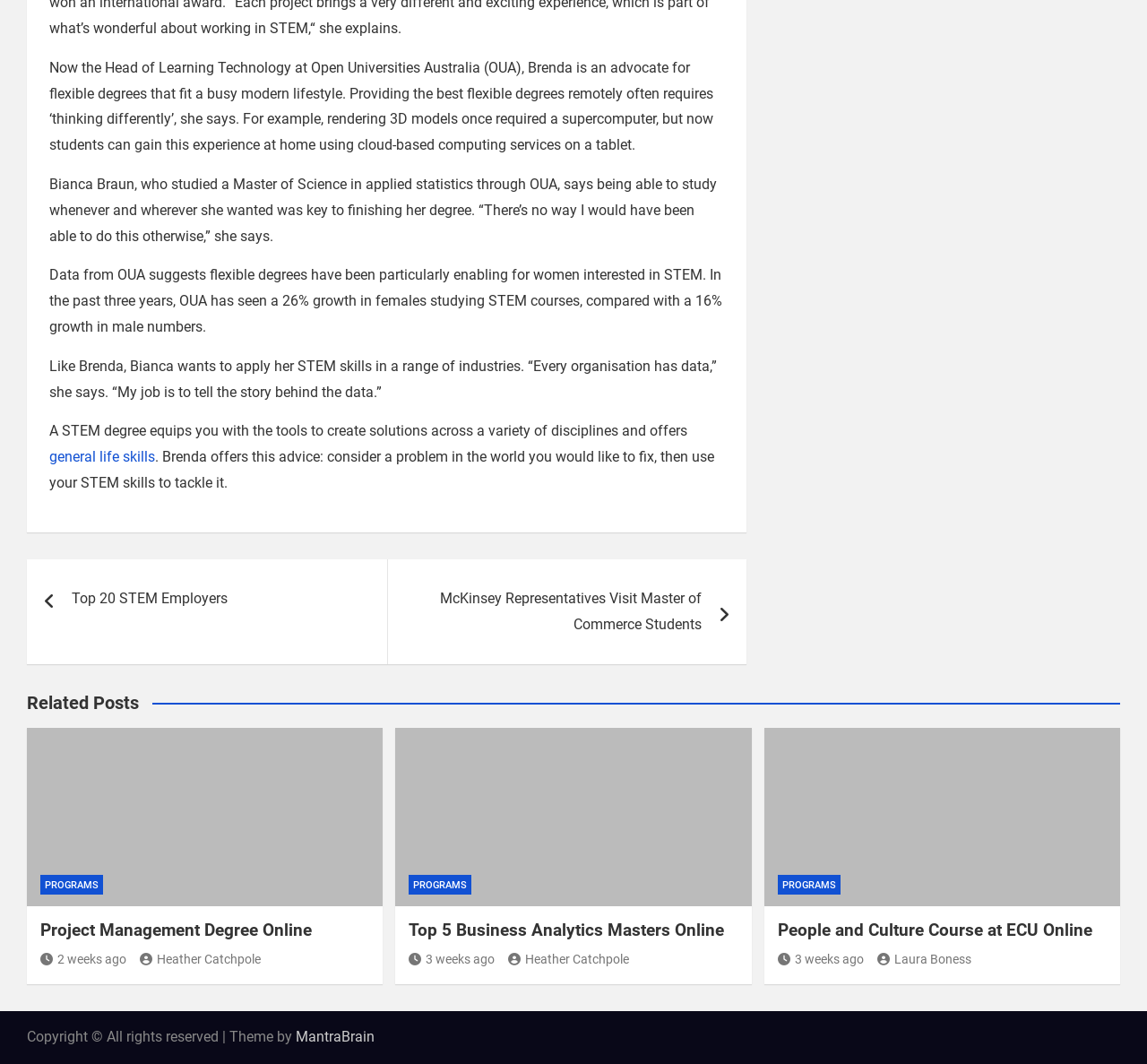Could you locate the bounding box coordinates for the section that should be clicked to accomplish this task: "Increase the product quantity".

None